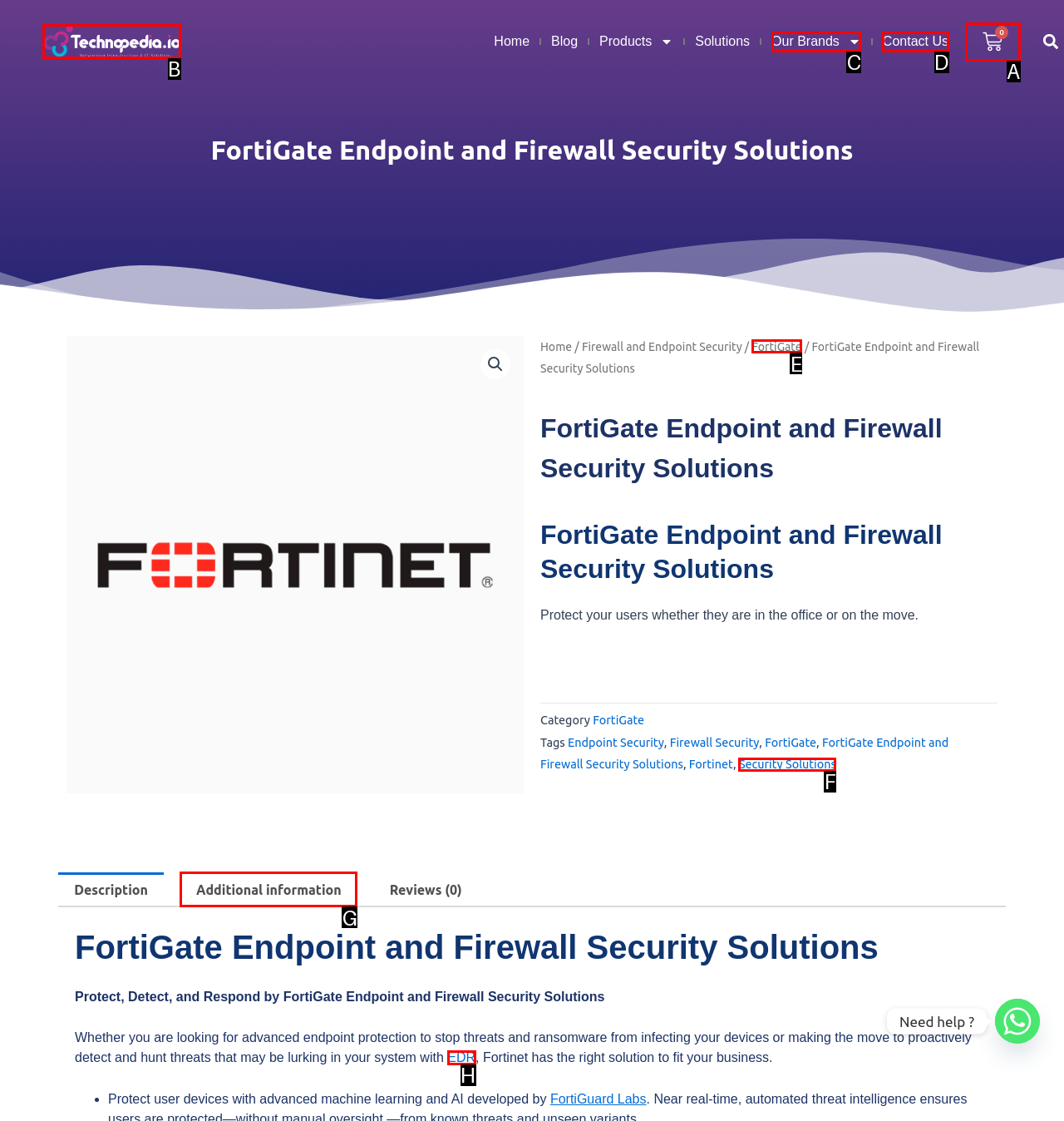Find the HTML element that matches the description provided: Our Brands
Answer using the corresponding option letter.

C